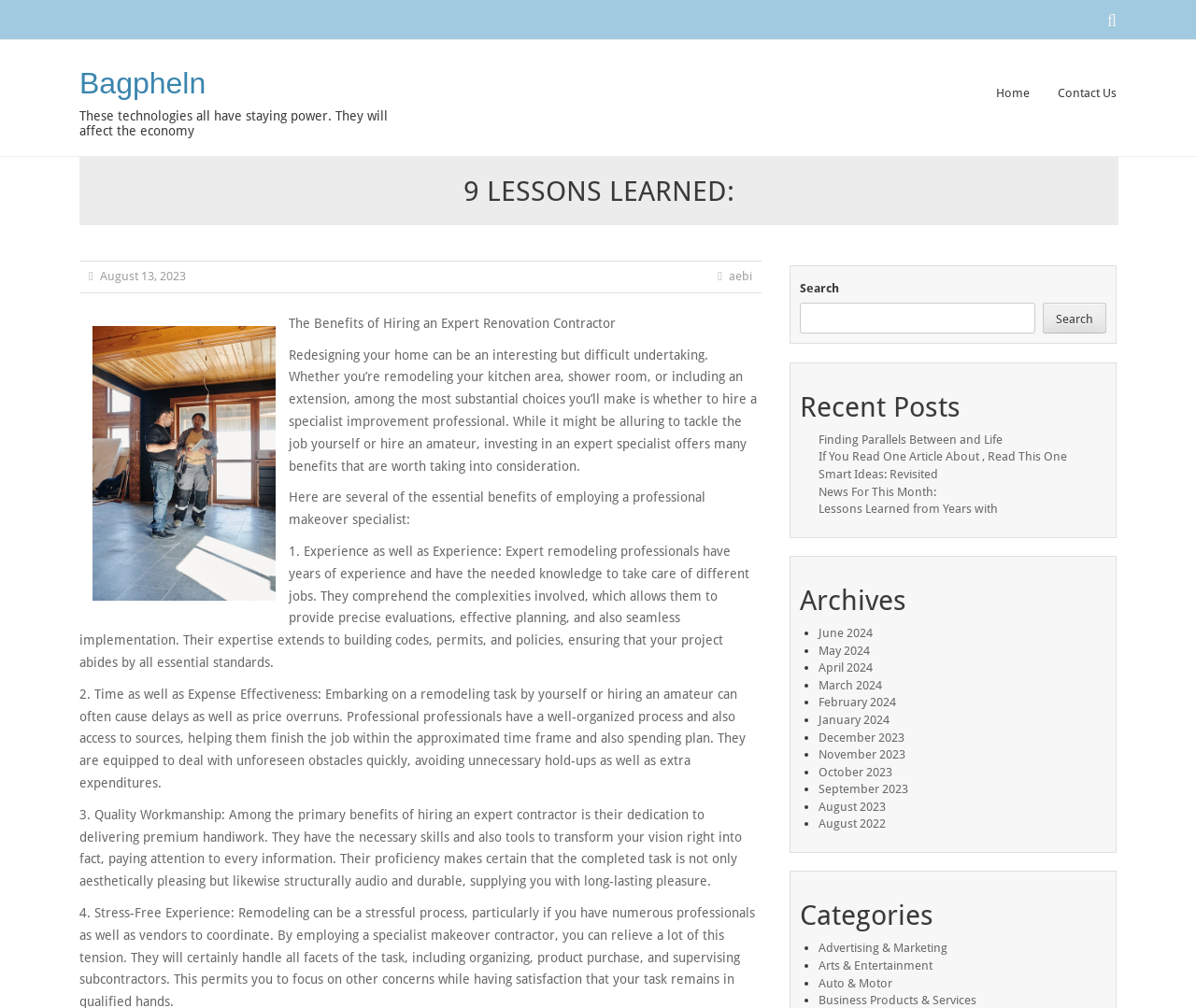Find the bounding box coordinates for the UI element that matches this description: "Home".

None